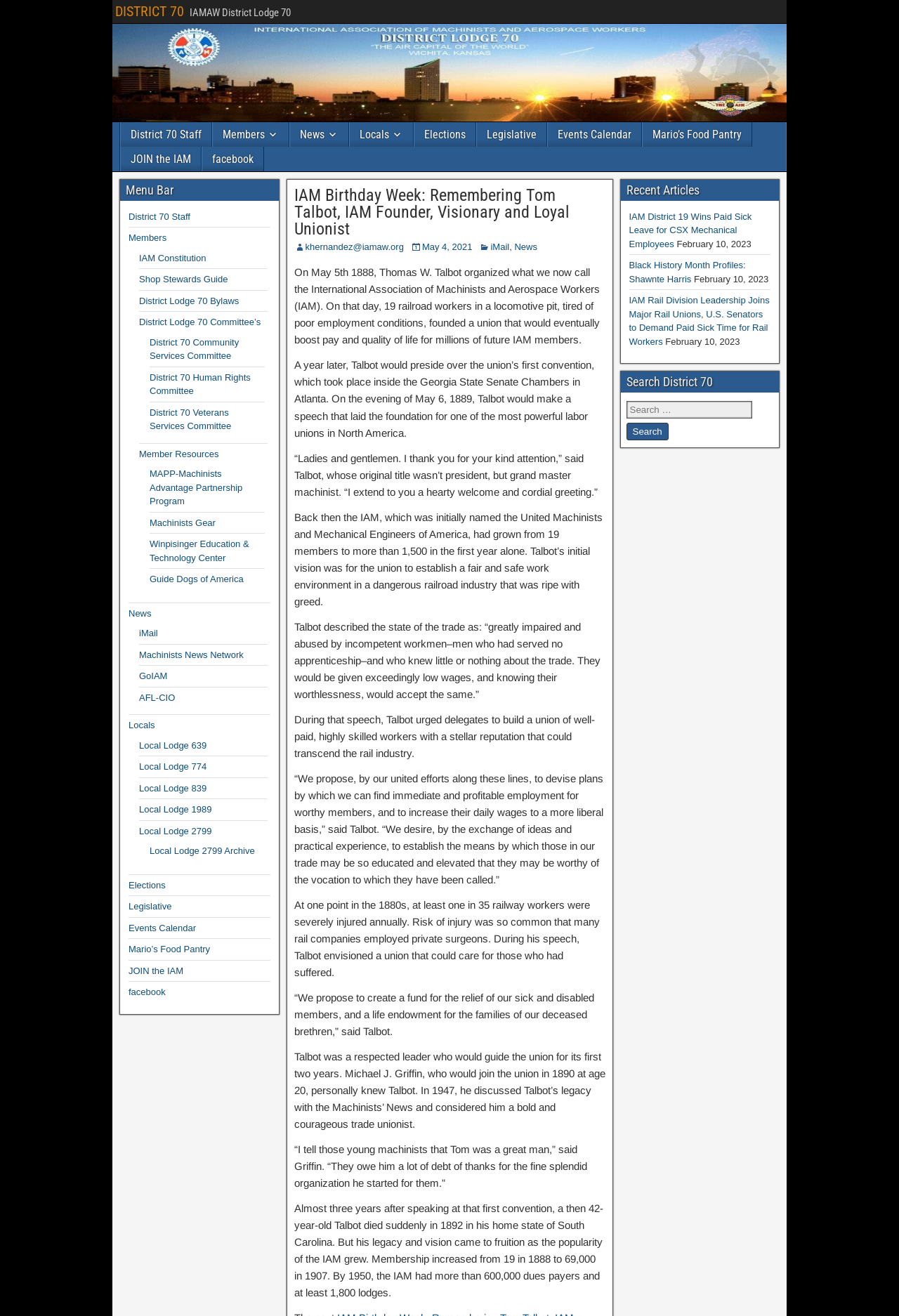Locate the bounding box coordinates of the element's region that should be clicked to carry out the following instruction: "Click on the 'District 70 Staff' link". The coordinates need to be four float numbers between 0 and 1, i.e., [left, top, right, bottom].

[0.134, 0.093, 0.235, 0.112]